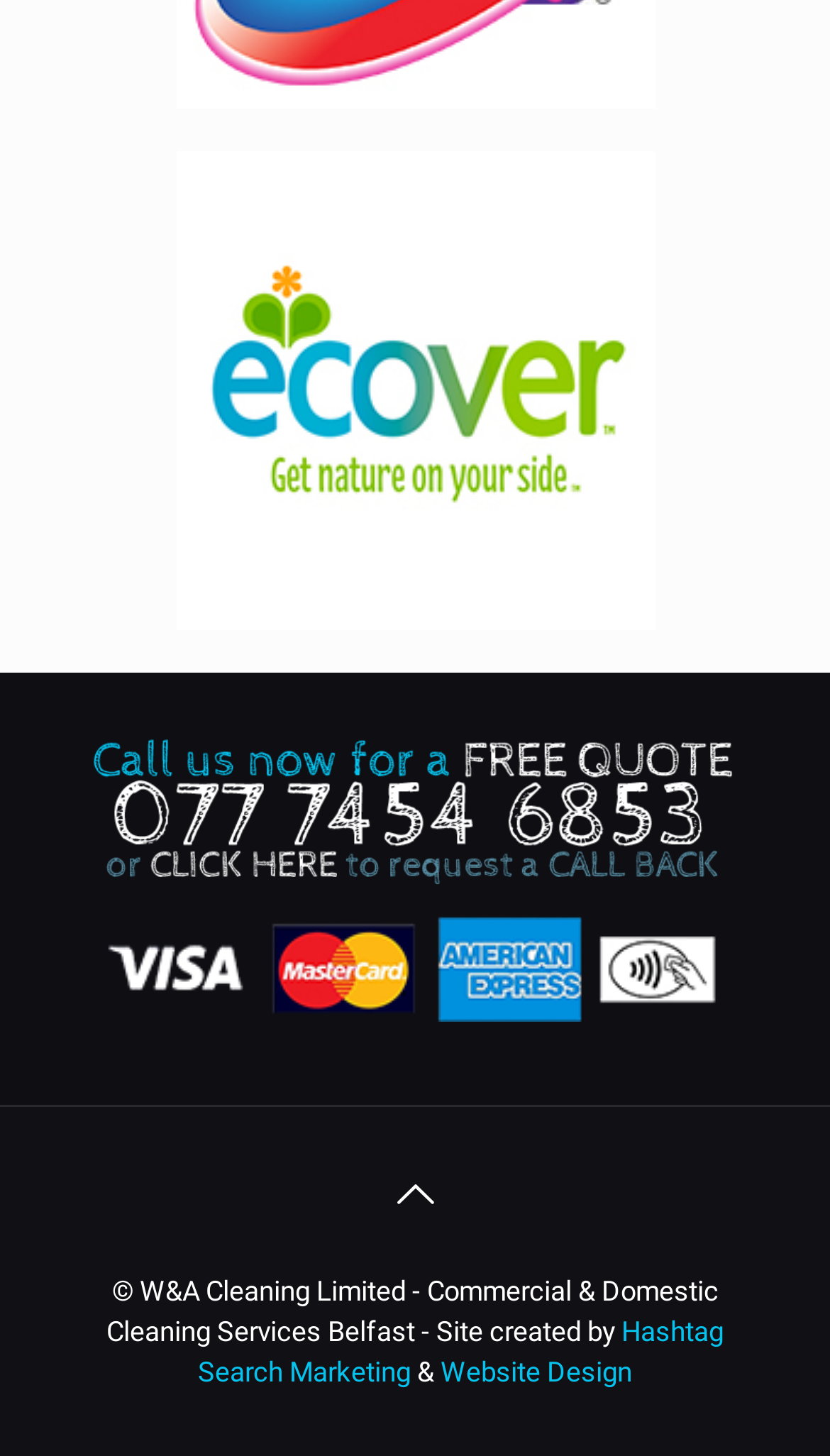What is the location of the company?
Answer the question with just one word or phrase using the image.

Belfast